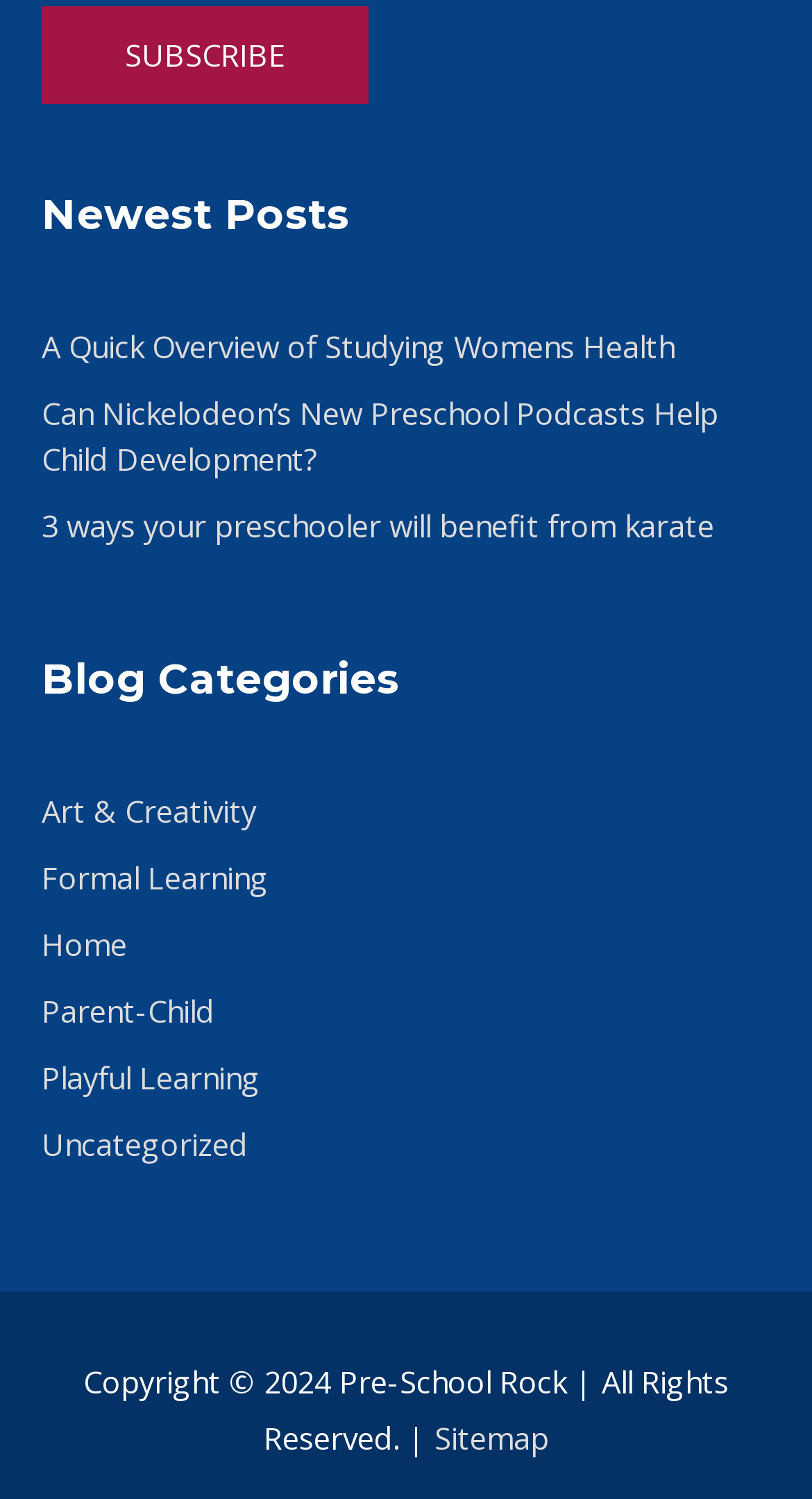What type of content is featured on this blog?
We need a detailed and exhaustive answer to the question. Please elaborate.

The webpage features links to various articles, such as 'A Quick Overview of Studying Womens Health', 'Can Nickelodeon’s New Preschool Podcasts Help Child Development?', and '3 ways your preschooler will benefit from karate'. These titles suggest that the blog focuses on topics related to preschool education and child development.